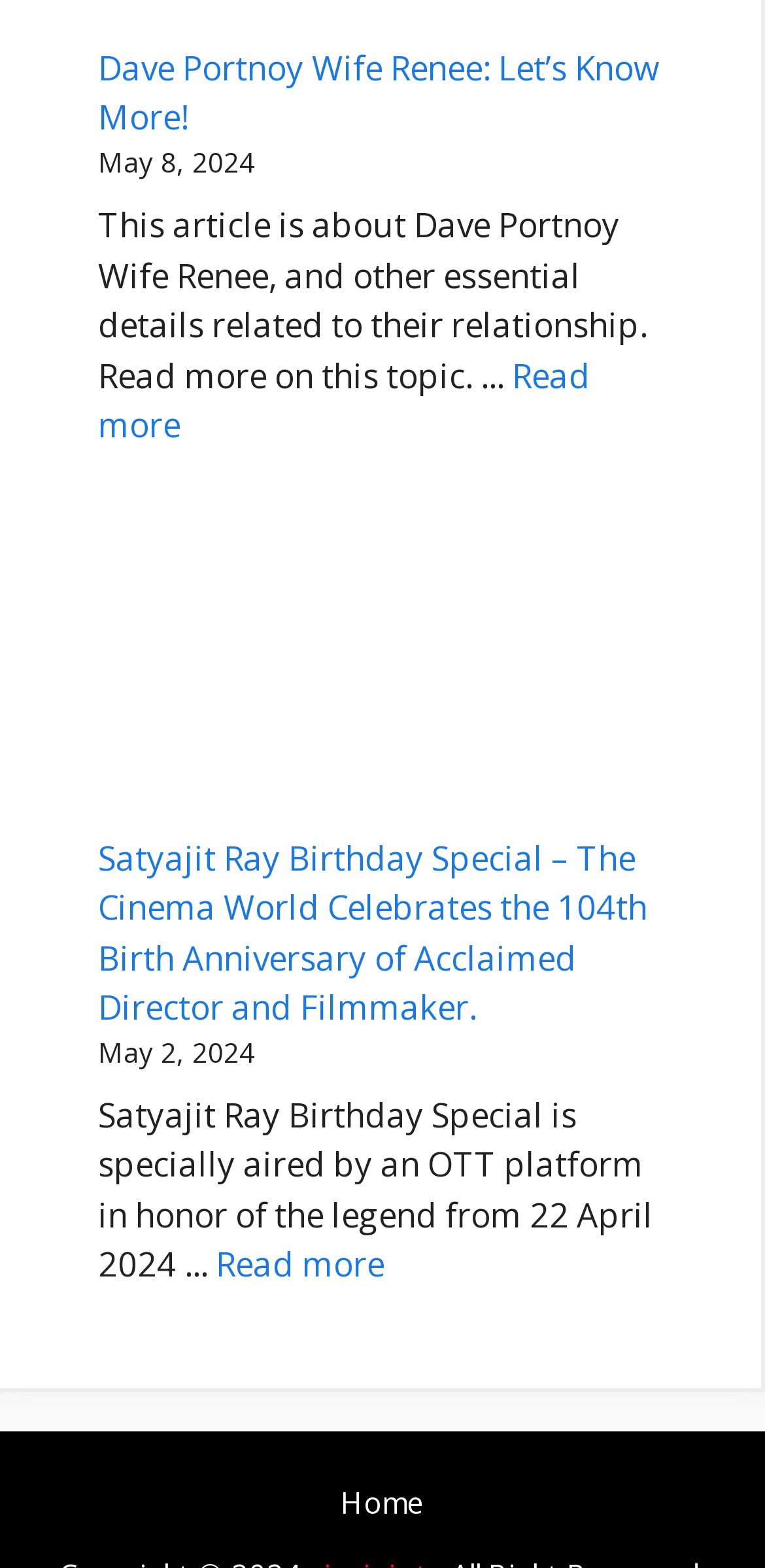Answer this question in one word or a short phrase: What is the date of the article about Dave Portnoy's wife?

May 8, 2024